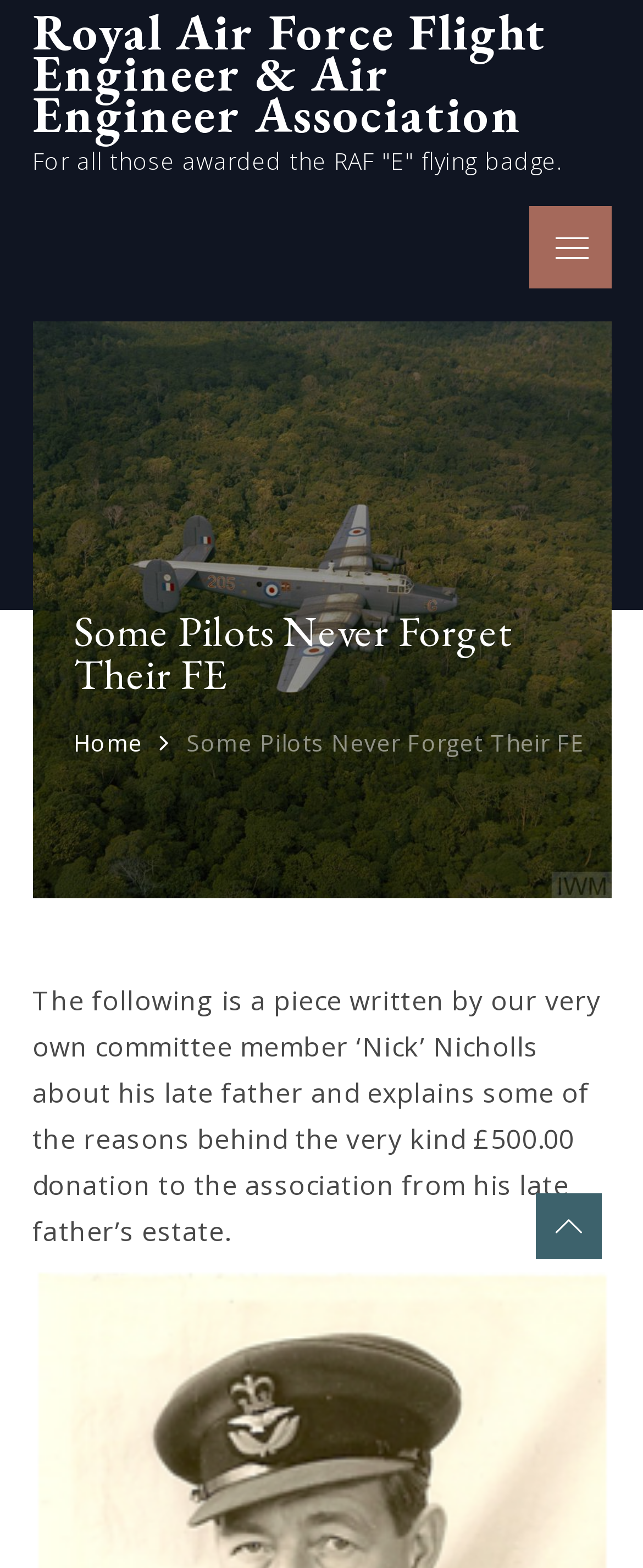Using the element description: "Home", determine the bounding box coordinates for the specified UI element. The coordinates should be four float numbers between 0 and 1, [left, top, right, bottom].

[0.114, 0.461, 0.222, 0.485]